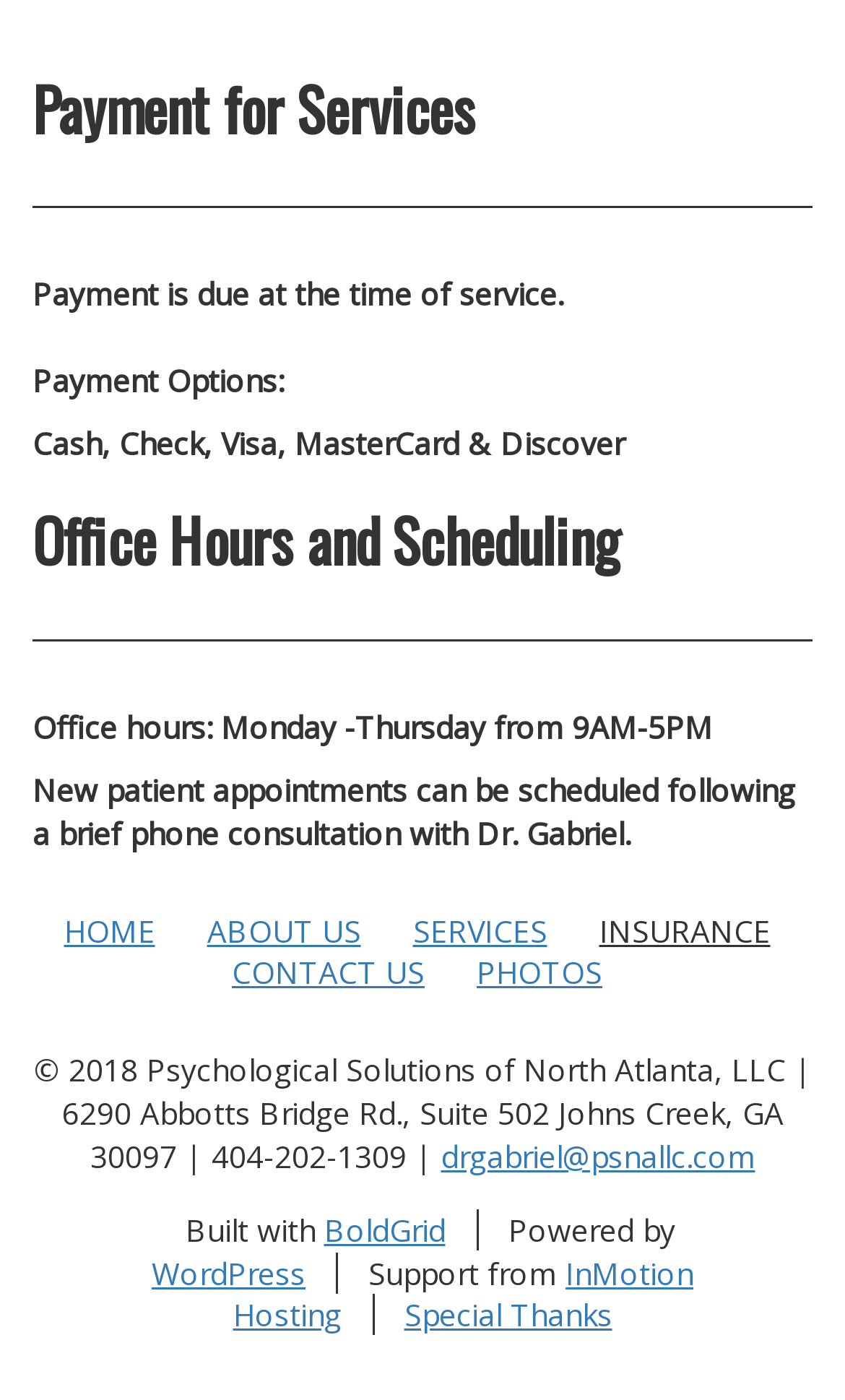Can you specify the bounding box coordinates of the area that needs to be clicked to fulfill the following instruction: "Click HOME"?

[0.063, 0.642, 0.196, 0.687]